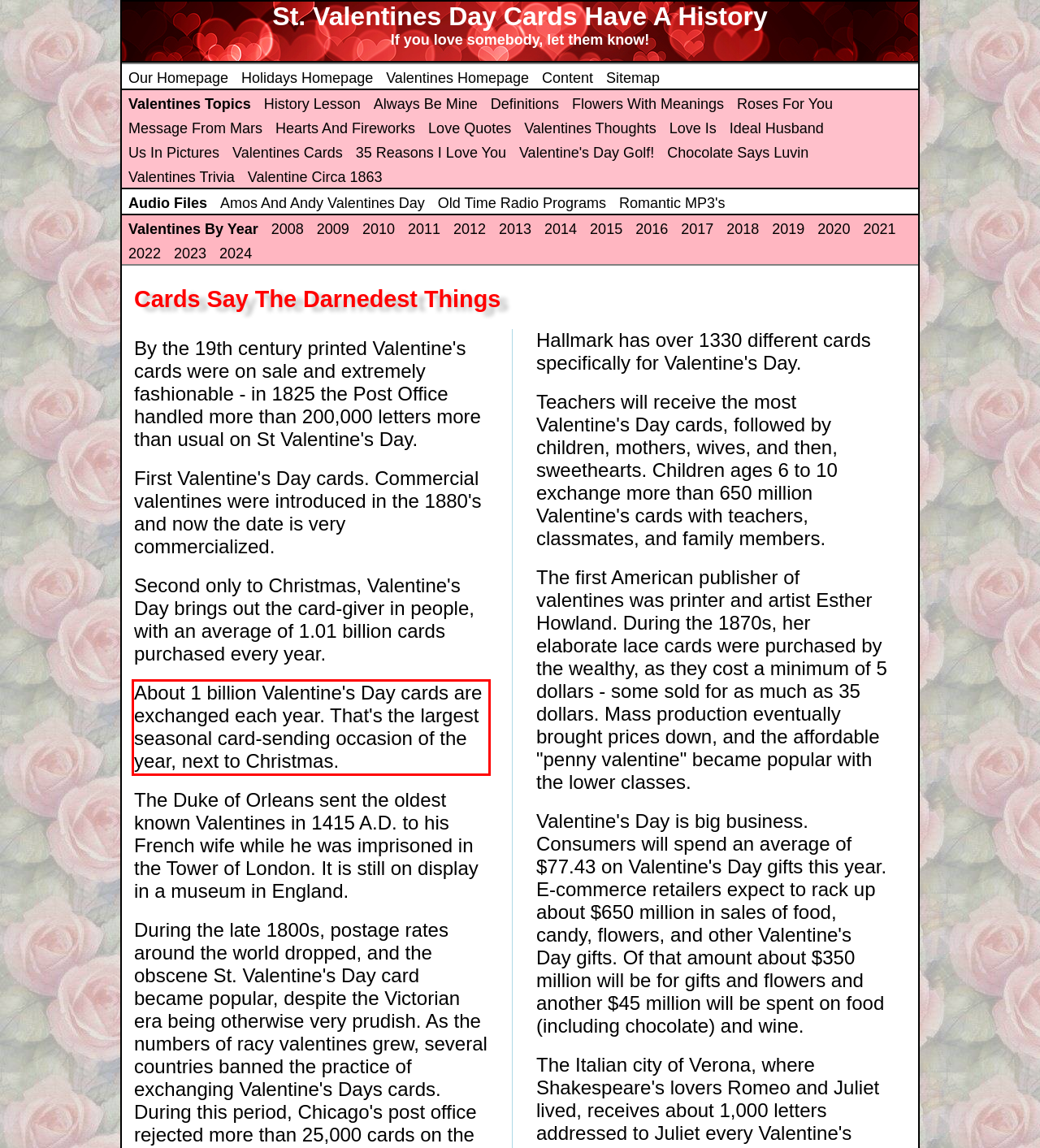Analyze the screenshot of the webpage and extract the text from the UI element that is inside the red bounding box.

About 1 billion Valentine's Day cards are exchanged each year. That's the largest seasonal card-sending occasion of the year, next to Christmas.